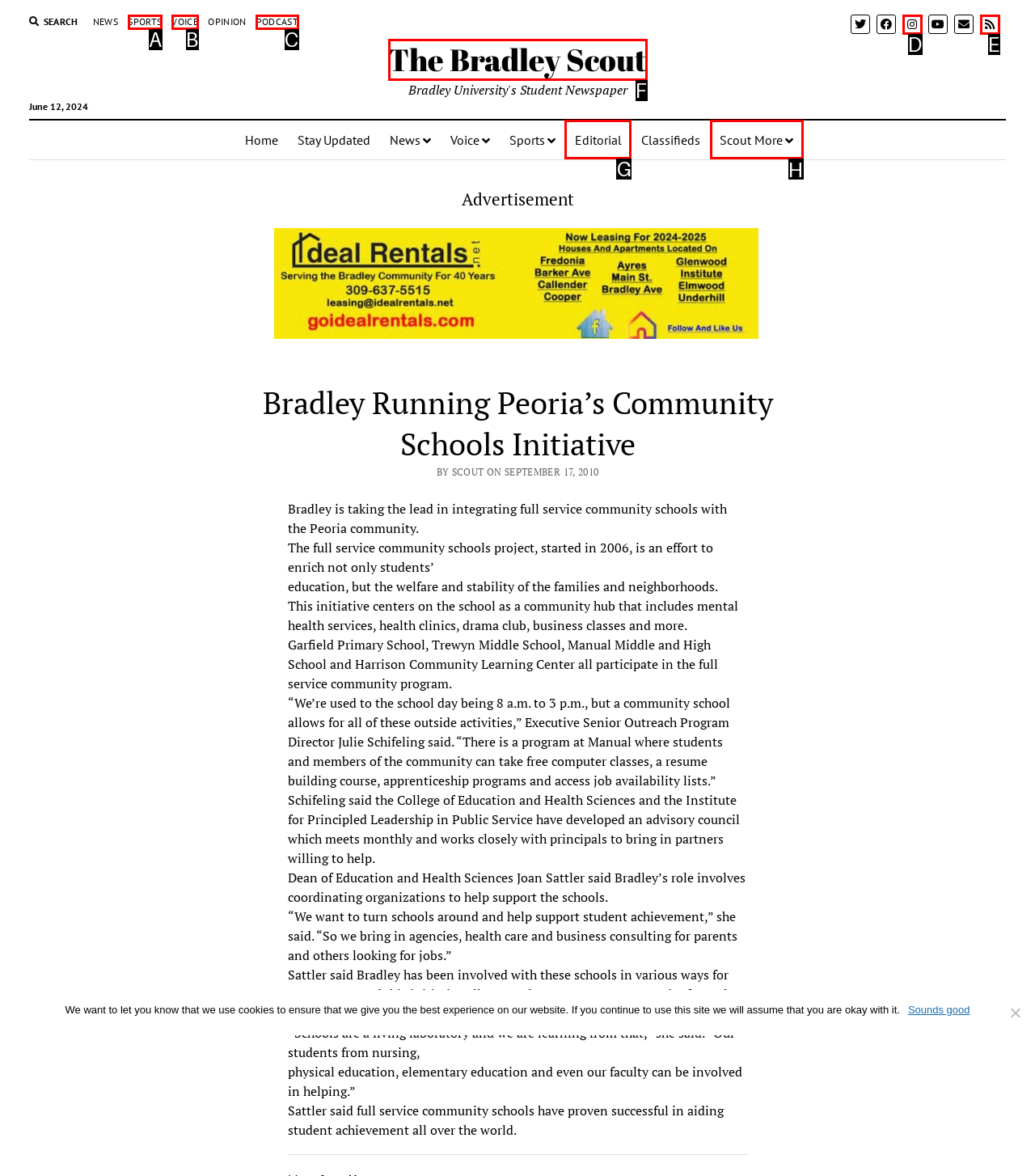Choose the HTML element that should be clicked to achieve this task: Check out the latest editorial
Respond with the letter of the correct choice.

G